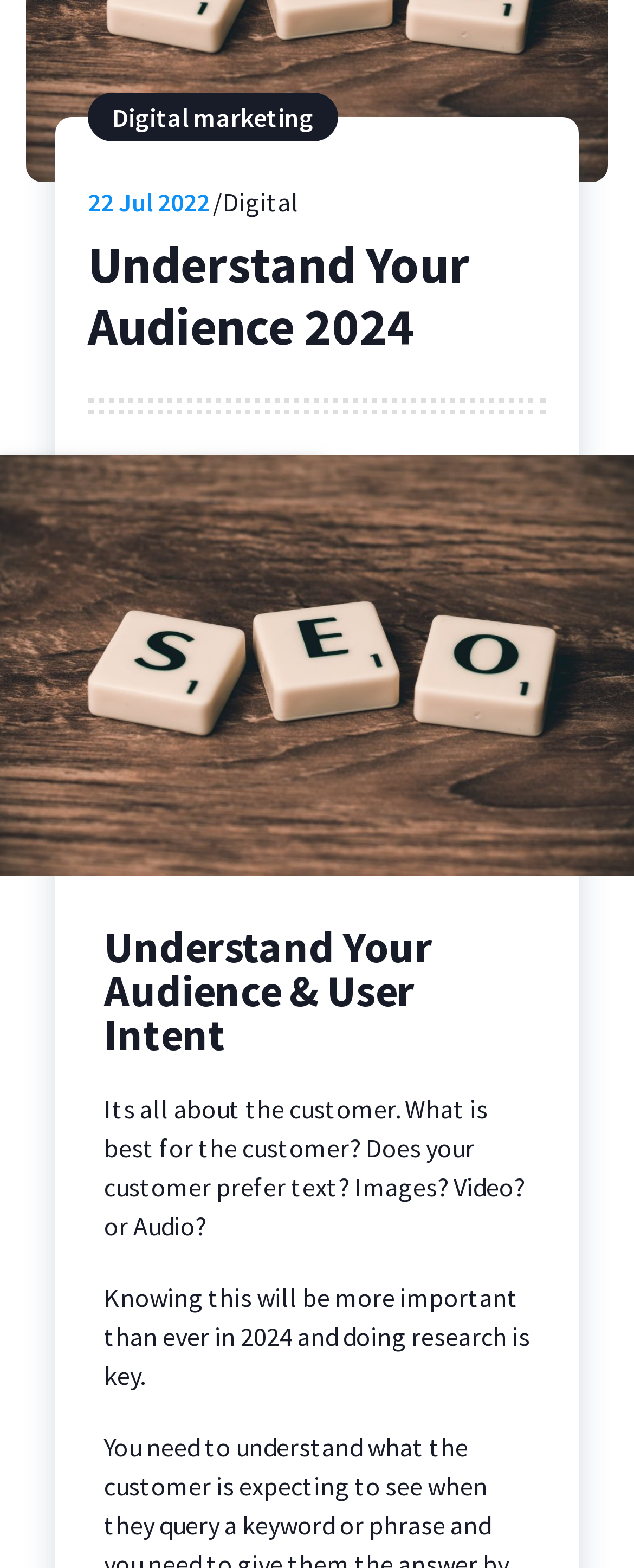Determine the bounding box coordinates in the format (top-left x, top-left y, bottom-right x, bottom-right y). Ensure all values are floating point numbers between 0 and 1. Identify the bounding box of the UI element described by: Understand Your Audience 2024

[0.138, 0.148, 0.741, 0.229]